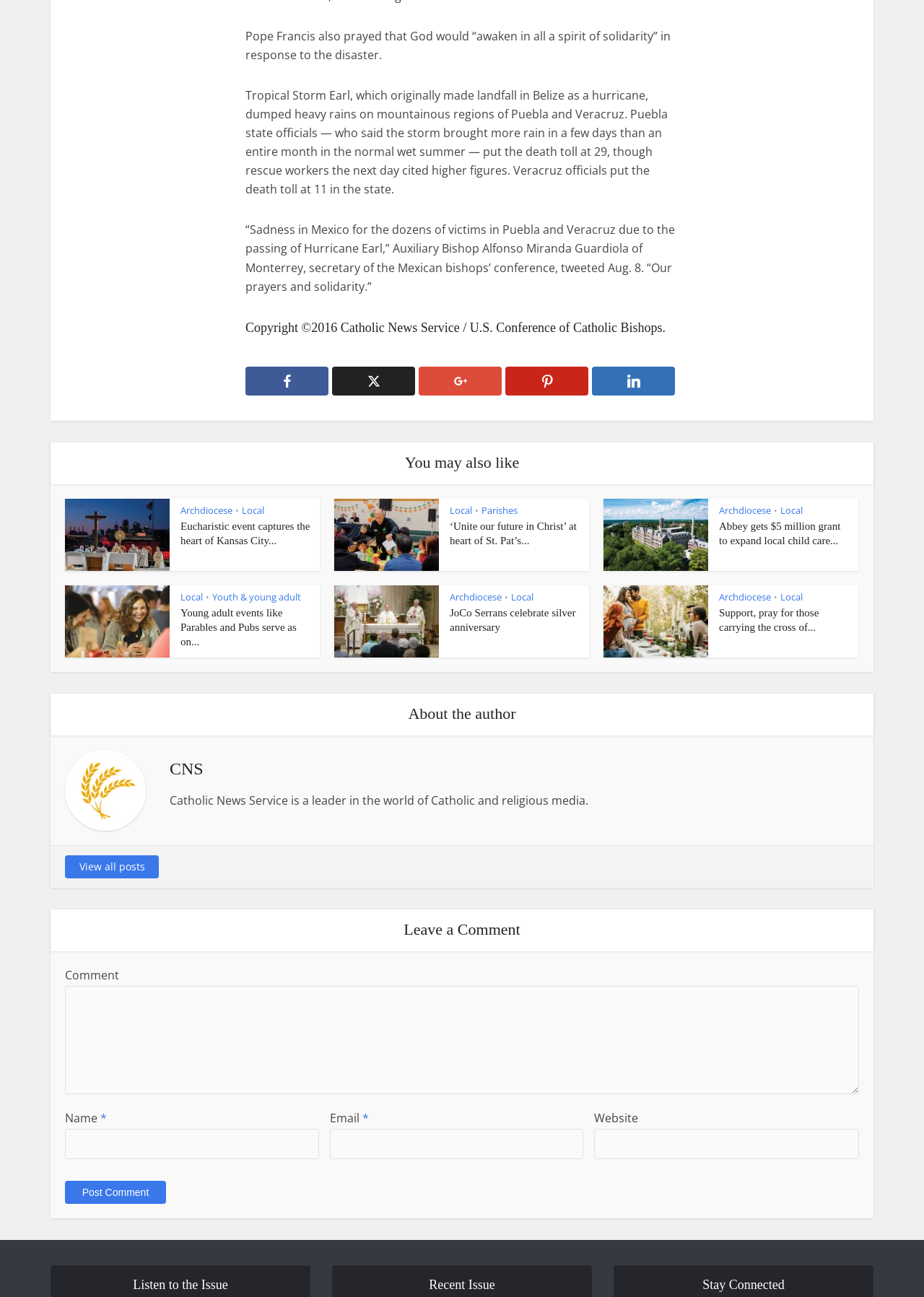How many fields are required to be filled in to post a comment?
Look at the image and answer the question with a single word or phrase.

2